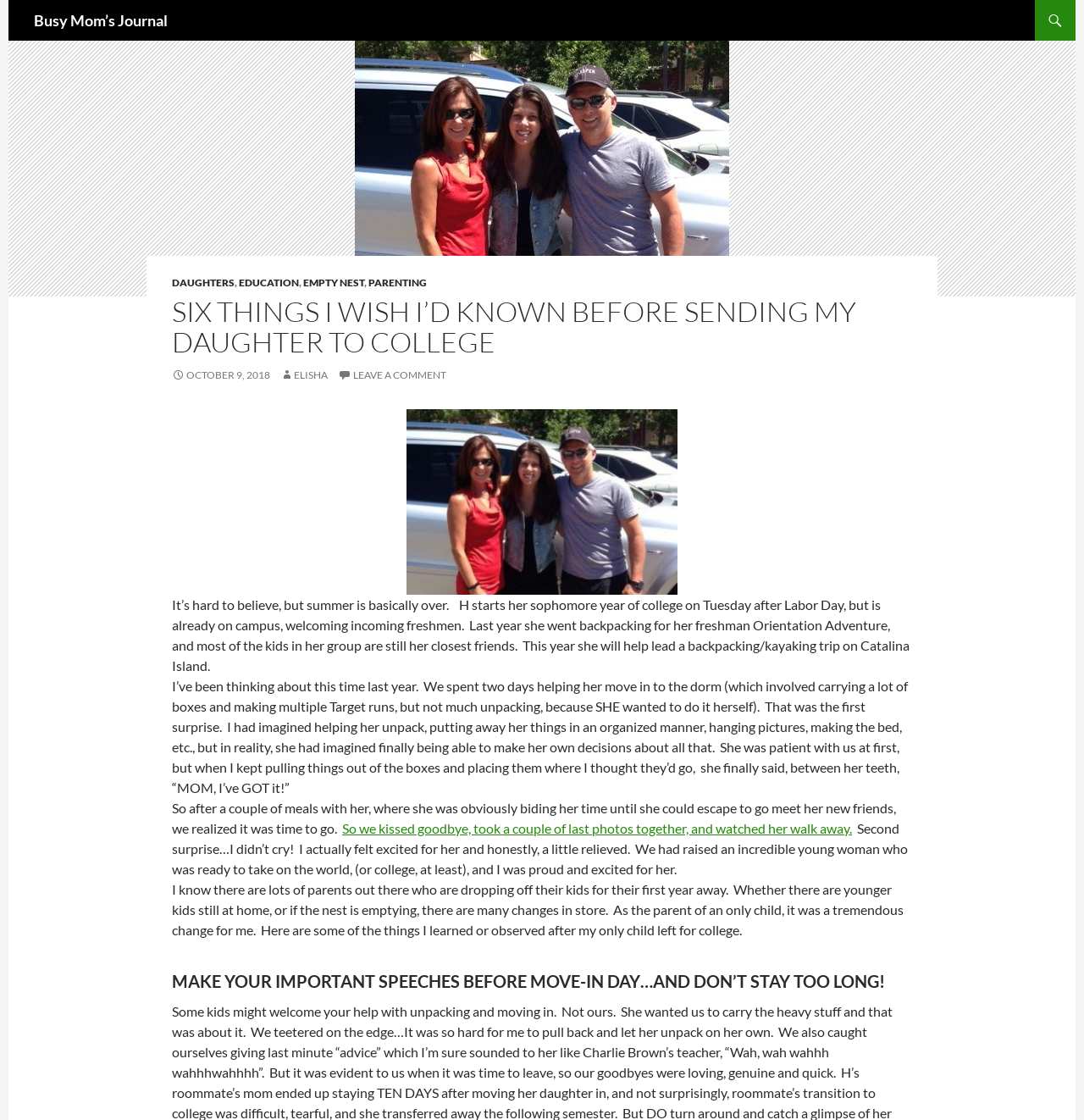Detail the various sections and features present on the webpage.

The webpage is a blog post titled "Six things I wish I’d known before sending my daughter to college" on the "Busy Mom's Journal" website. At the top, there is a header with a link to the website's homepage. Below the header, there are several links to categories, including "DAUGHTERS", "EDUCATION", "EMPTY NEST", and "PARENTING". 

The main content of the blog post is divided into several sections. The first section is a heading that repeats the title of the blog post. Below the heading, there is a link to the date of the post, "OCTOBER 9, 2018", and the author's name, "ELISHA". There is also a link to leave a comment.

The main text of the blog post starts with a paragraph about the author's daughter going back to college. The text is written in a conversational tone and describes the author's experience of helping her daughter move into the dorm and eventually saying goodbye. 

There are several paragraphs of text that follow, each describing a different aspect of the author's experience, including her surprise at her daughter's independence and her own emotional response to saying goodbye. 

The text is accompanied by an image, which is placed to the right of the main content. The image is not described in the accessibility tree, so its content is unknown.

The final section of the blog post is a heading that summarizes one of the key takeaways from the author's experience, "MAKE YOUR IMPORTANT SPEECHES BEFORE MOVE-IN DAY…AND DON’T STAY TOO LONG!".